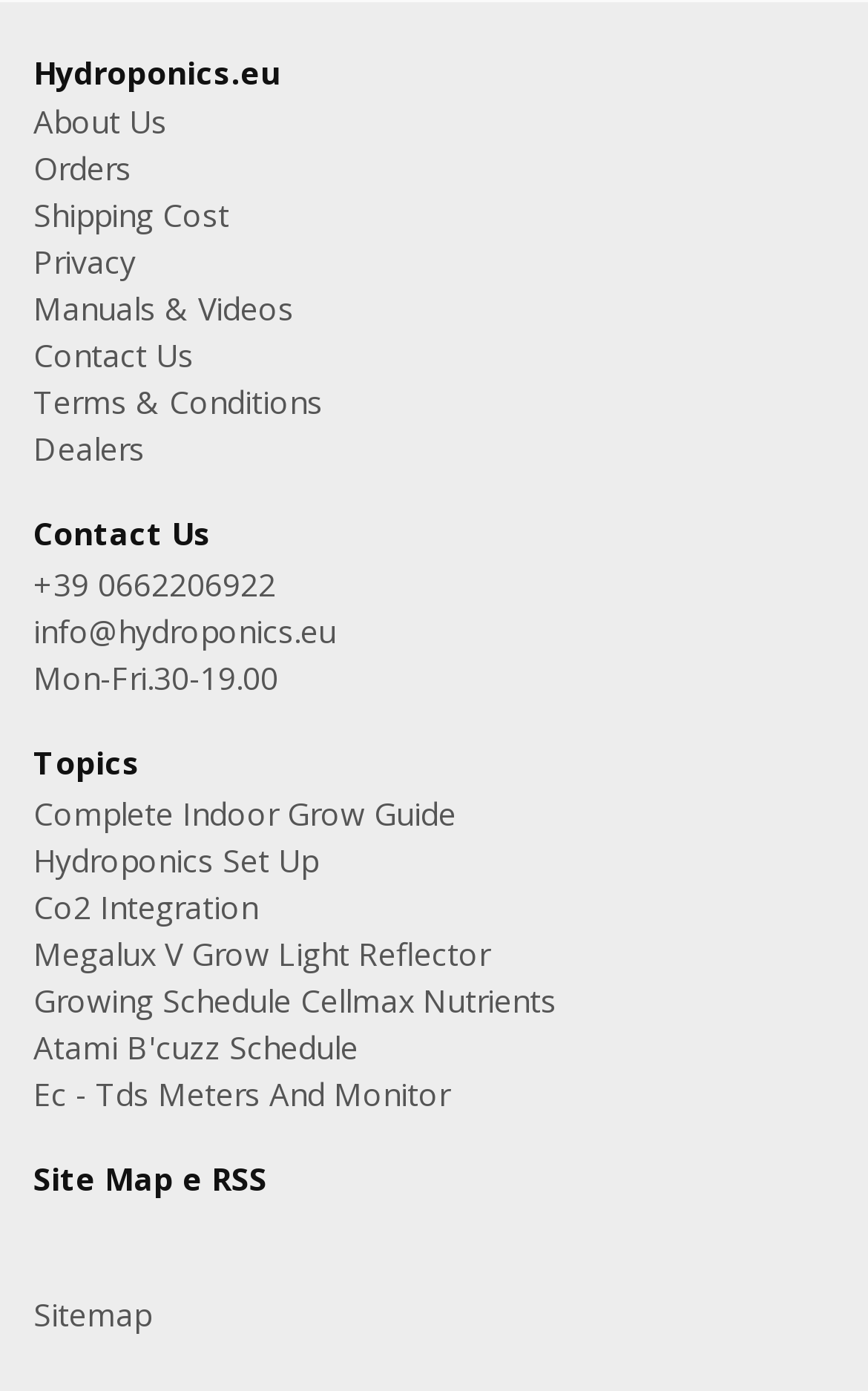Identify the bounding box coordinates of the element that should be clicked to fulfill this task: "View Facebook page". The coordinates should be provided as four float numbers between 0 and 1, i.e., [left, top, right, bottom].

None